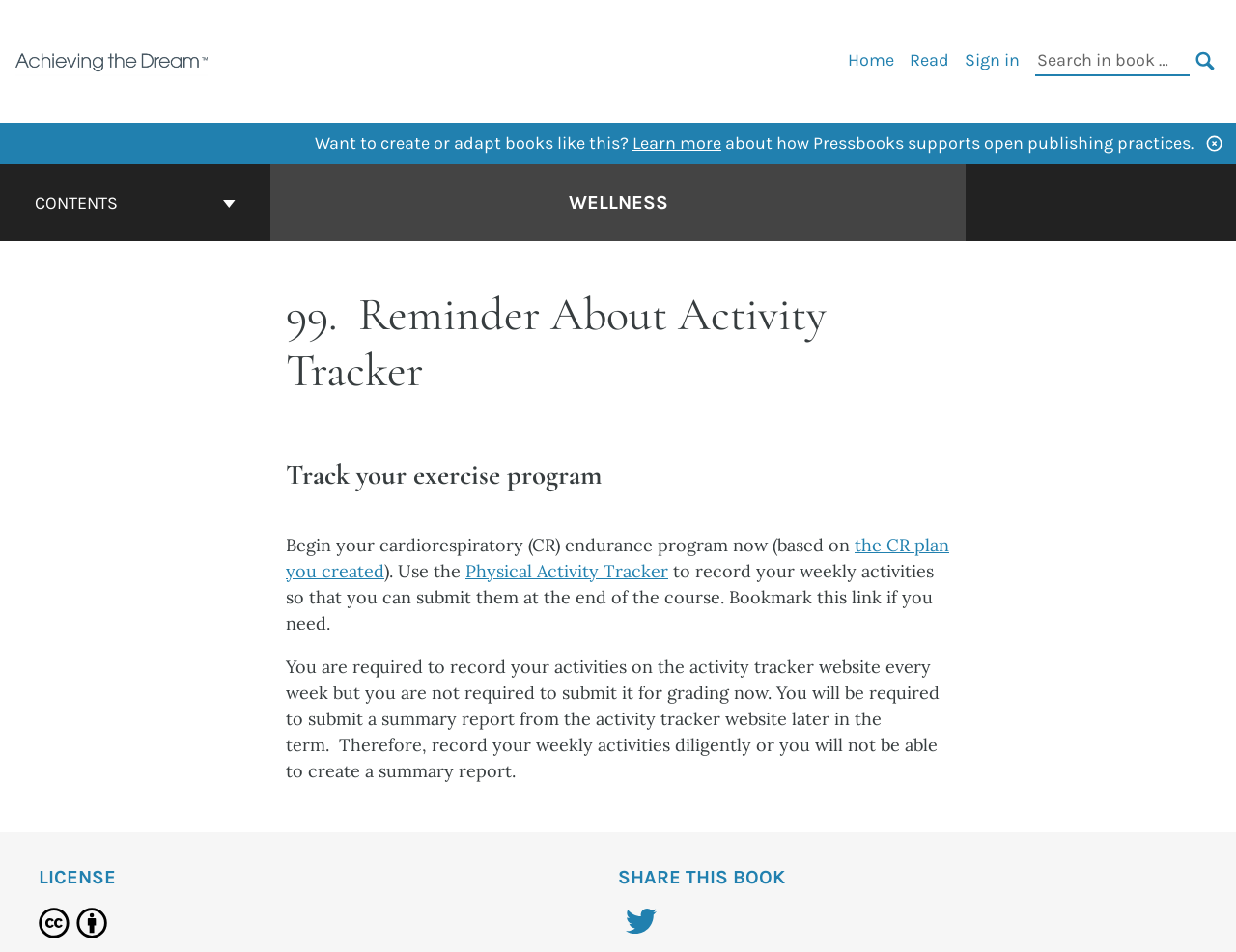What license is used for this book?
Identify the answer in the screenshot and reply with a single word or phrase.

Creative Commons Attribution 4.0 International License